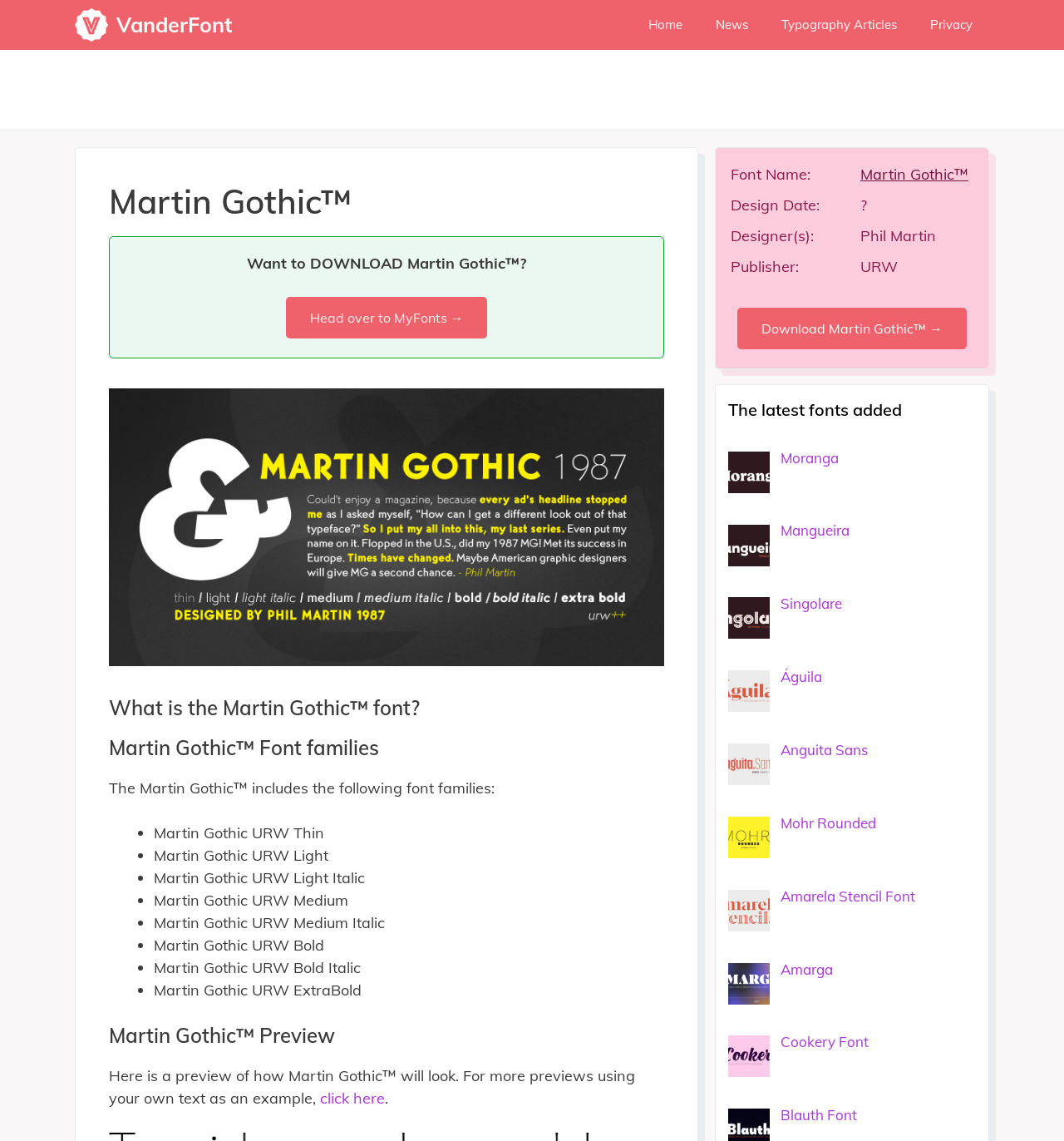Could you locate the bounding box coordinates for the section that should be clicked to accomplish this task: "Head over to MyFonts".

[0.269, 0.26, 0.458, 0.296]